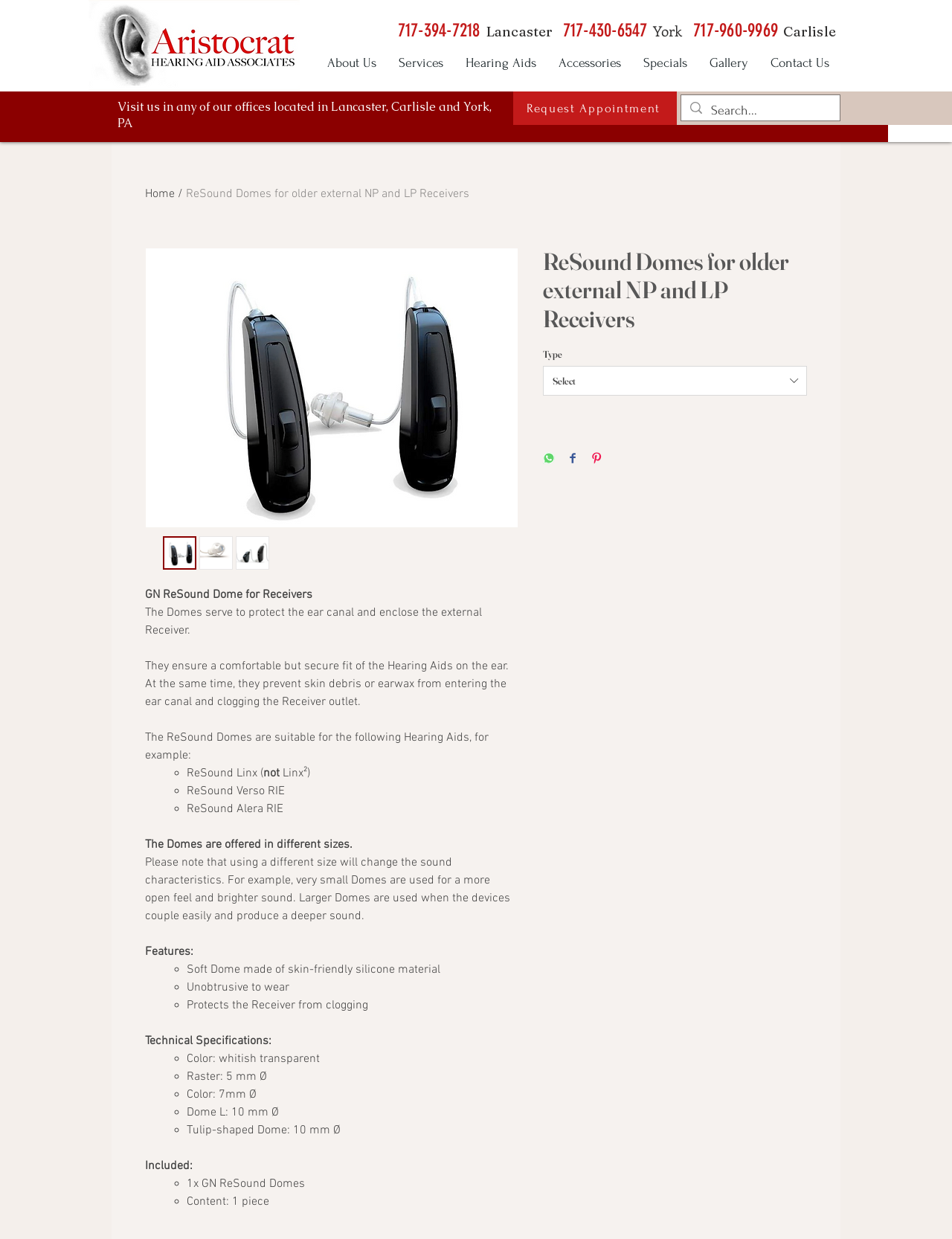From the given element description: "aria-label="Search..." name="q" placeholder="Search..."", find the bounding box for the UI element. Provide the coordinates as four float numbers between 0 and 1, in the order [left, top, right, bottom].

[0.747, 0.077, 0.849, 0.102]